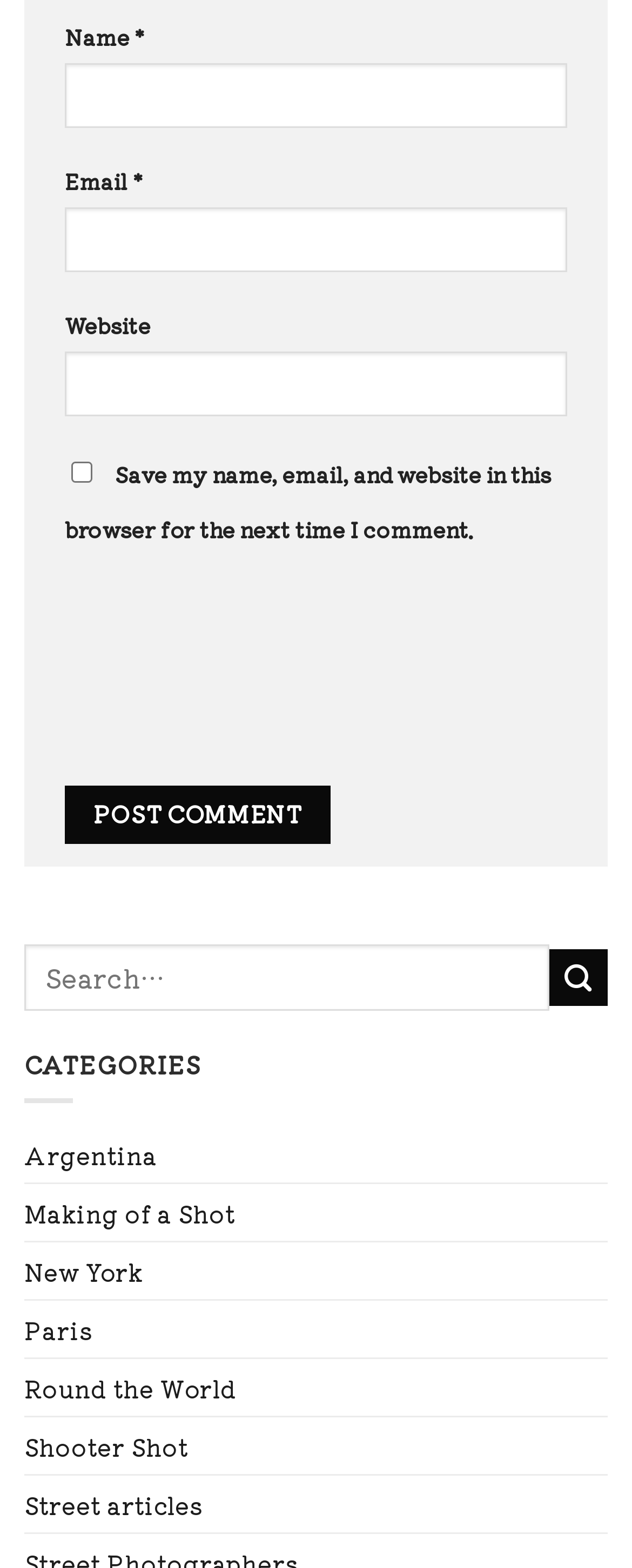Provide a brief response using a word or short phrase to this question:
What is the purpose of the checkbox?

Save comment info